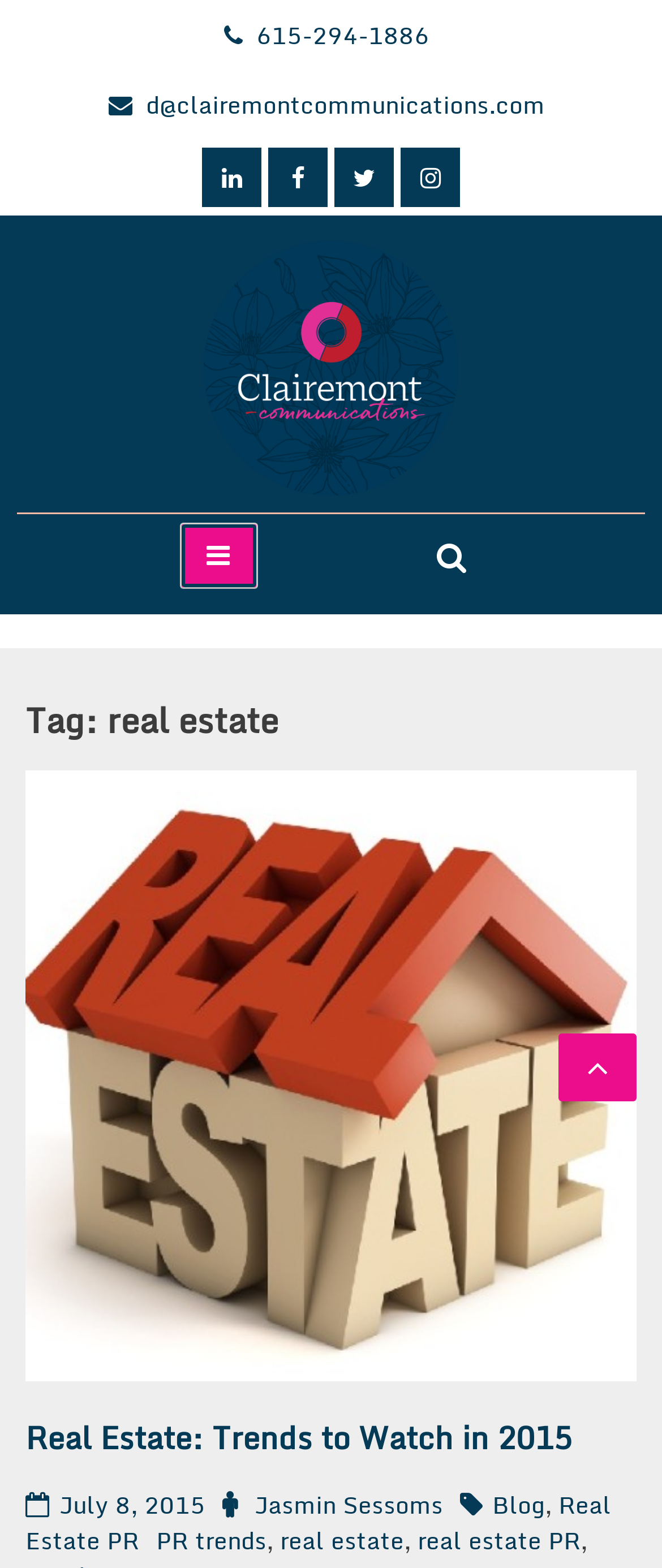What is the phone number on the webpage?
Using the image as a reference, give an elaborate response to the question.

I found the phone number by looking at the static text element with the bounding box coordinates [0.387, 0.01, 0.649, 0.035], which contains the text '615-294-1886'.